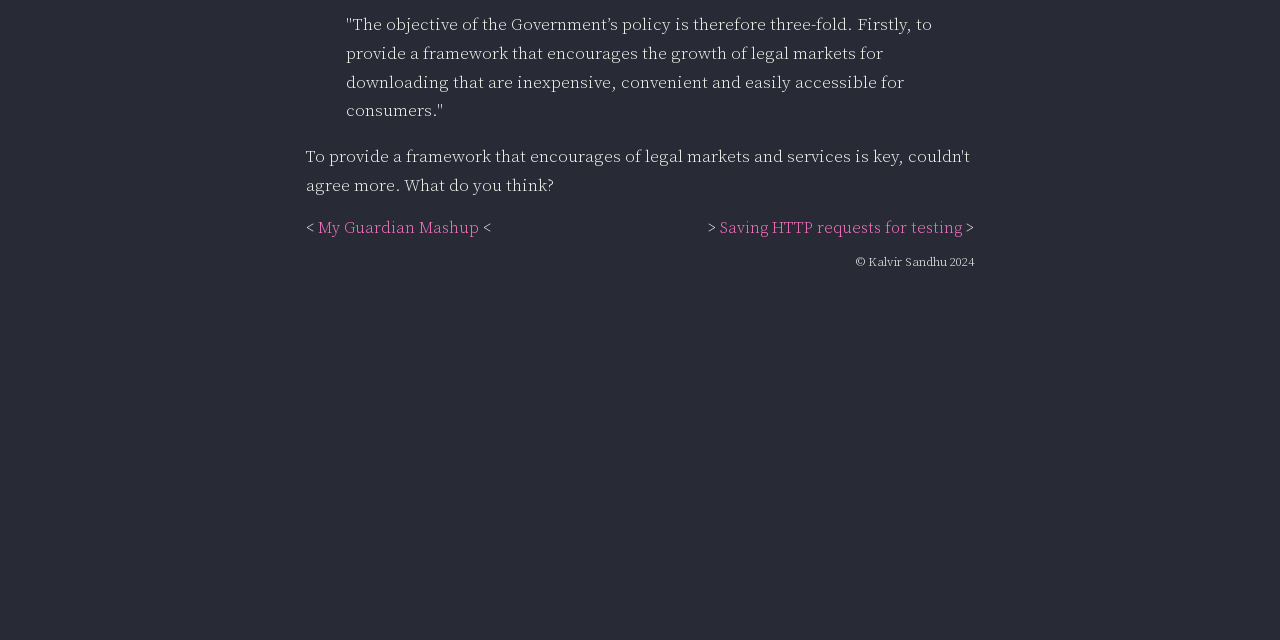Identify the bounding box coordinates for the UI element mentioned here: "Saving HTTP requests for testing". Provide the coordinates as four float values between 0 and 1, i.e., [left, top, right, bottom].

[0.562, 0.341, 0.752, 0.372]